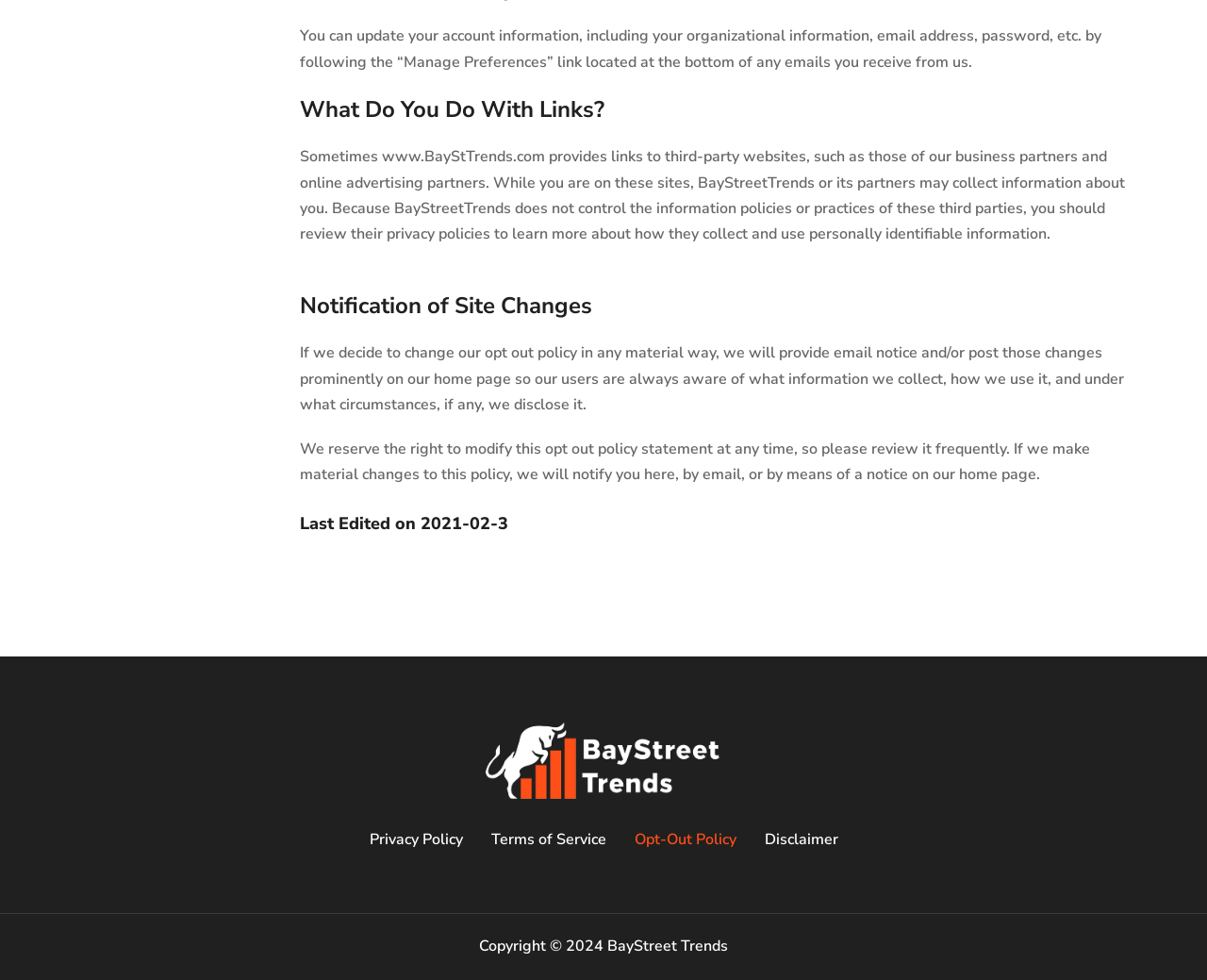How will users be notified of site changes?
Answer the question using a single word or phrase, according to the image.

Email notice or home page post